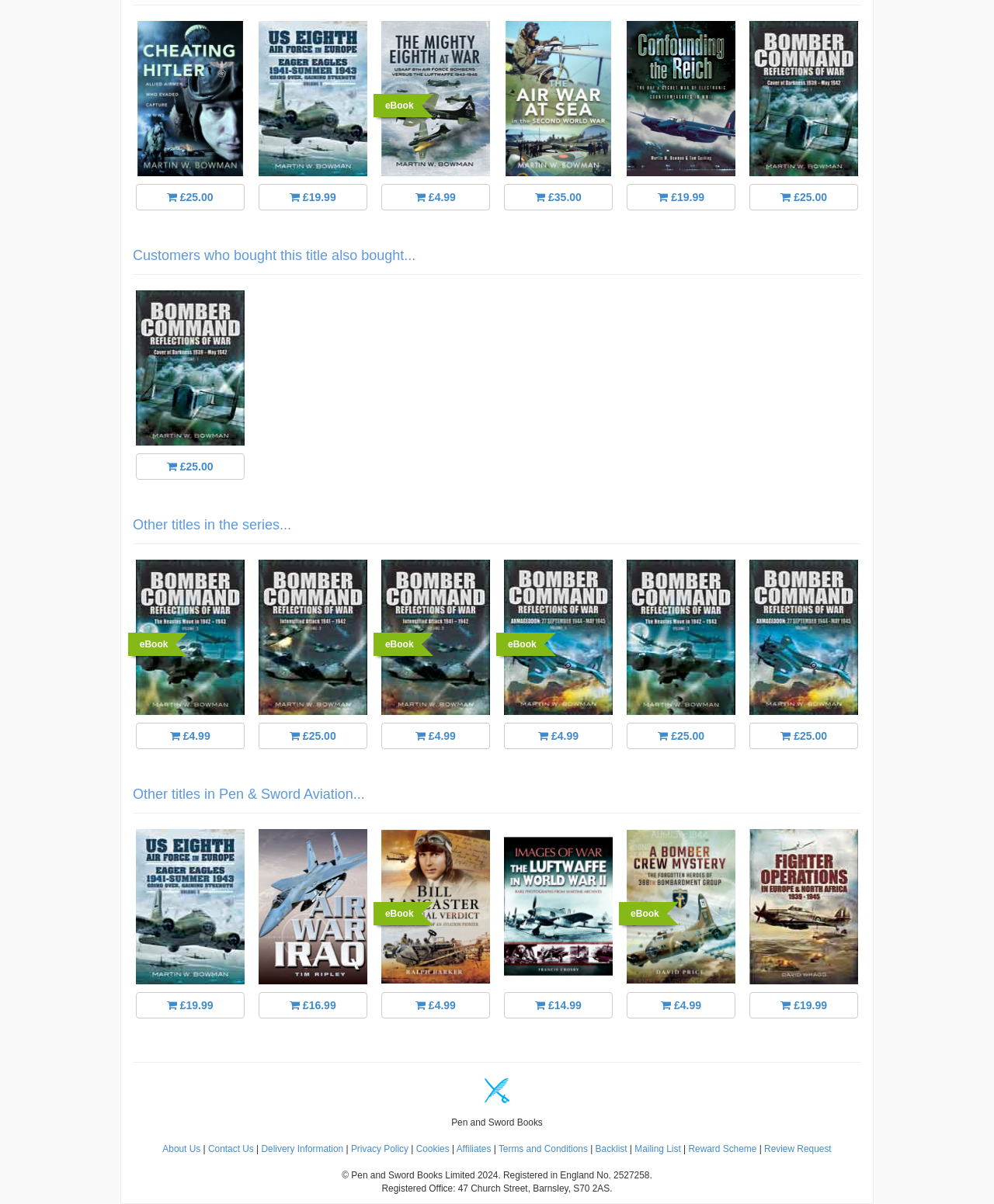Using the description "parent_node: £16.99", predict the bounding box of the relevant HTML element.

[0.26, 0.748, 0.369, 0.757]